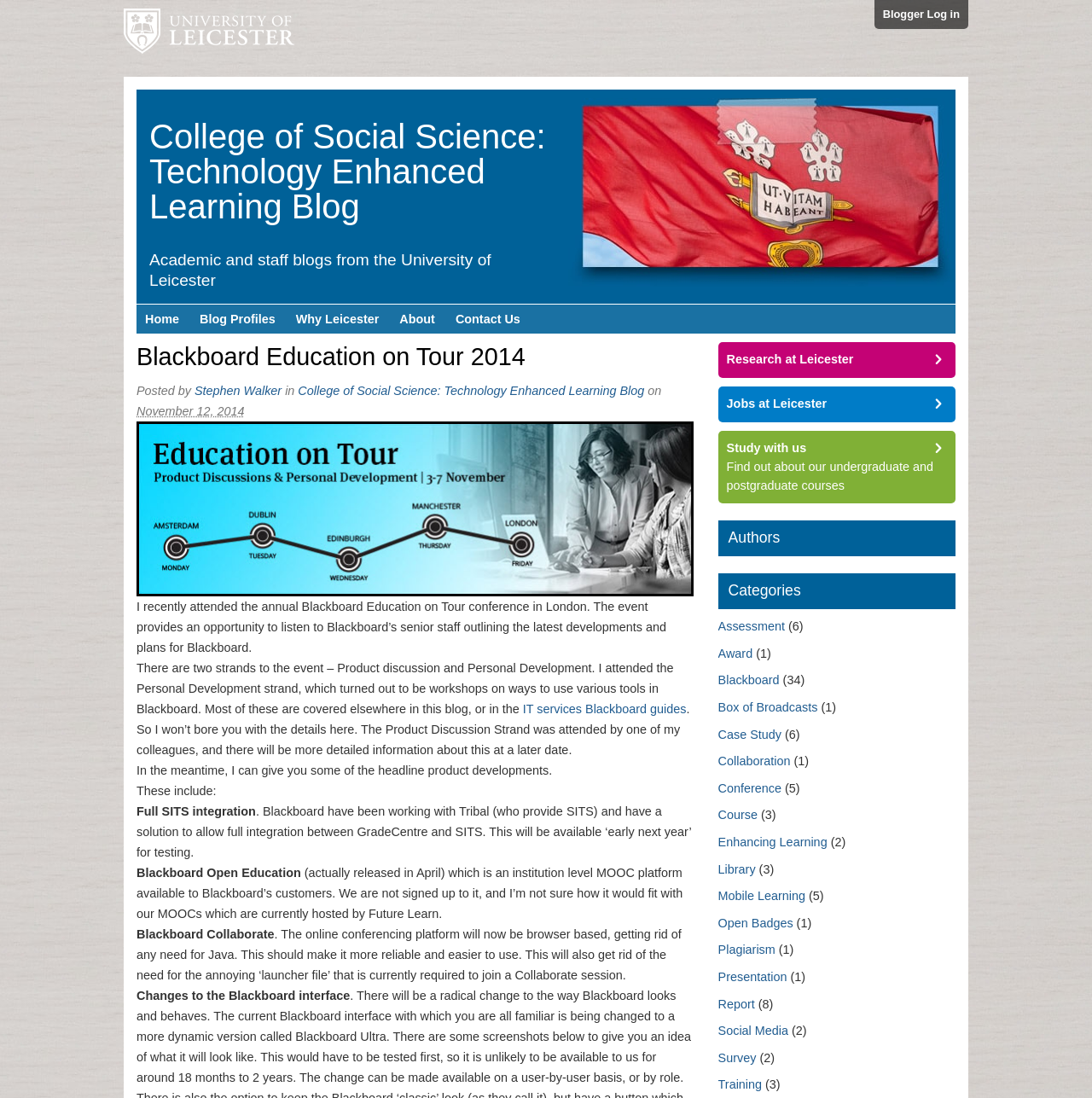Highlight the bounding box of the UI element that corresponds to this description: "Blog Profiles".

[0.175, 0.277, 0.26, 0.304]